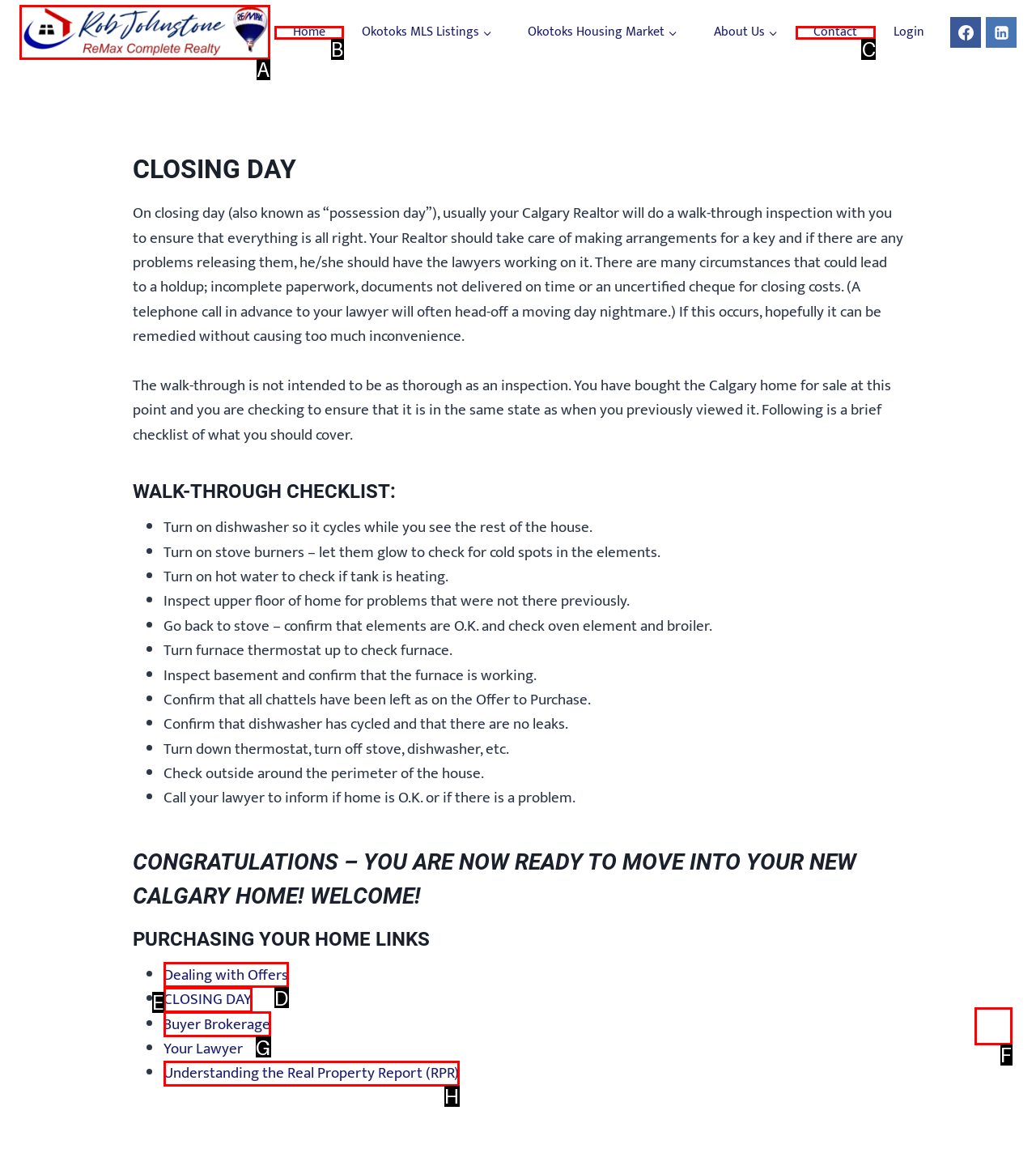Identify which option matches the following description: Scroll to top
Answer by giving the letter of the correct option directly.

F